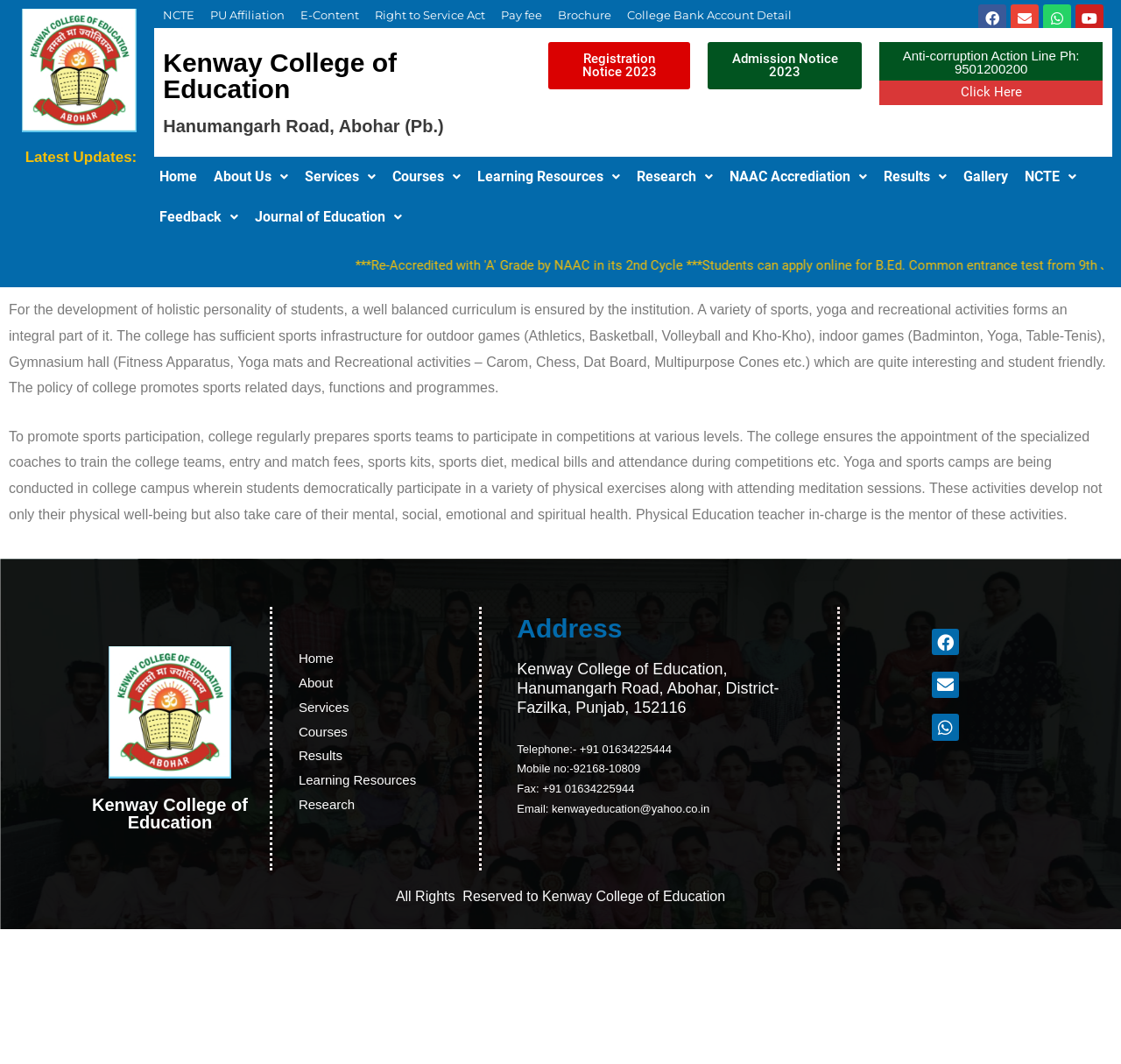Review the image closely and give a comprehensive answer to the question: How can students participate in sports activities in the college?

The college prepares sports teams to participate in competitions at various levels, and appoints specialized coaches to train the teams, providing sports kits, sports diet, medical bills, and attendance during competitions, which enables students to participate in sports activities.